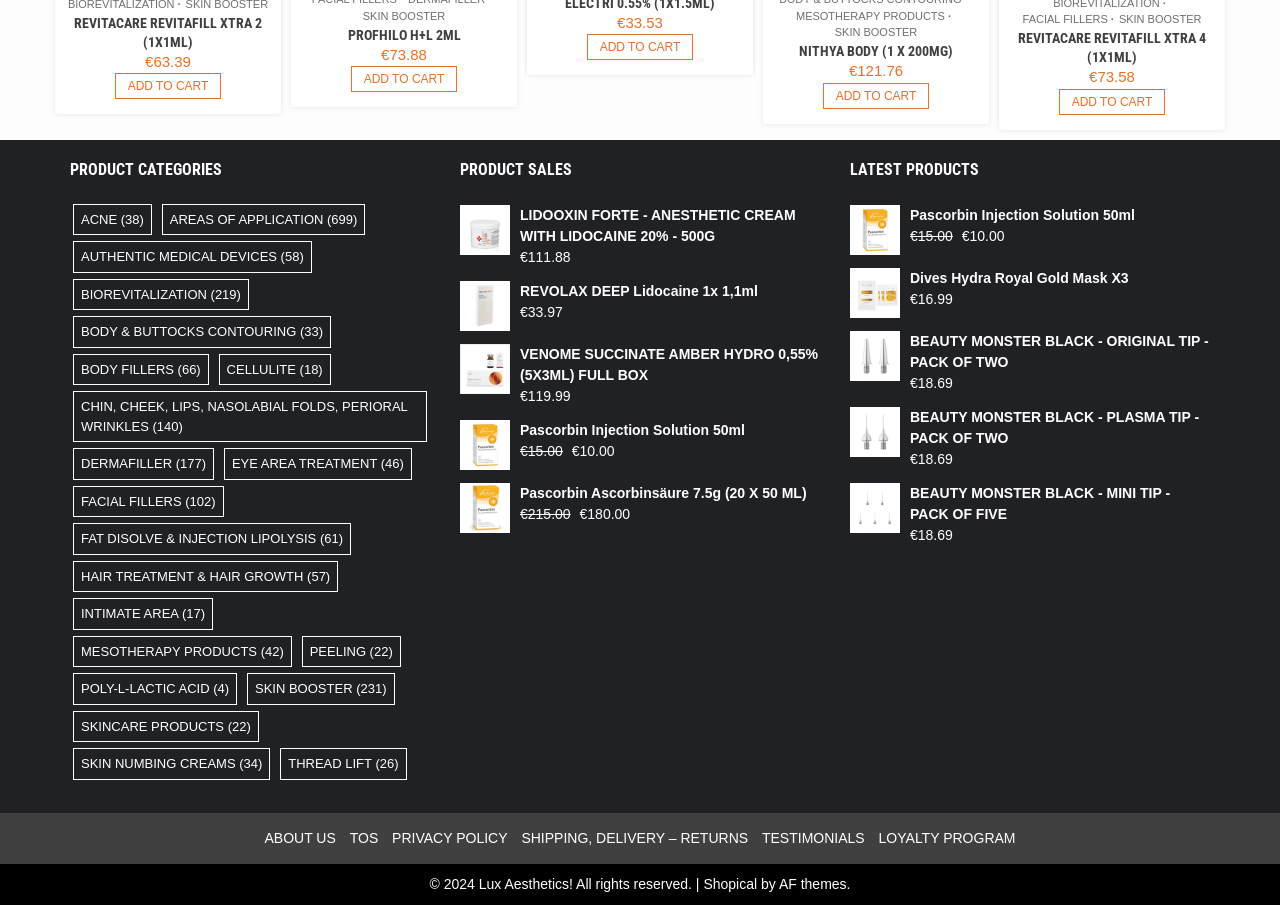How many items are in the AREAS OF APPLICATION category?
Look at the image and provide a detailed response to the question.

I found the number of items in the AREAS OF APPLICATION category by looking at the link element with the text 'AREAS OF APPLICATION (699 items)' which is located in the PRODUCT CATEGORIES section.